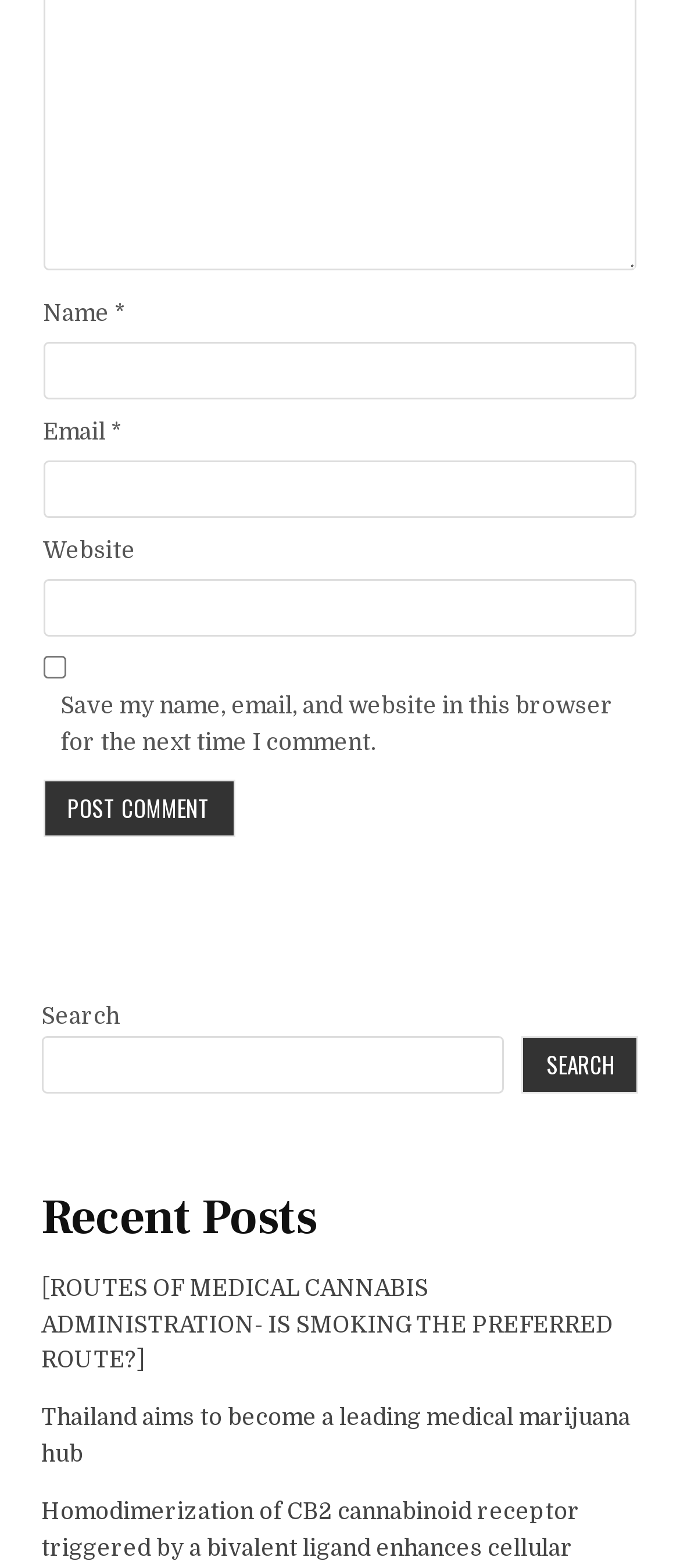Locate the bounding box coordinates of the region to be clicked to comply with the following instruction: "Click on the 'Advise' link". The coordinates must be four float numbers between 0 and 1, in the form [left, top, right, bottom].

None